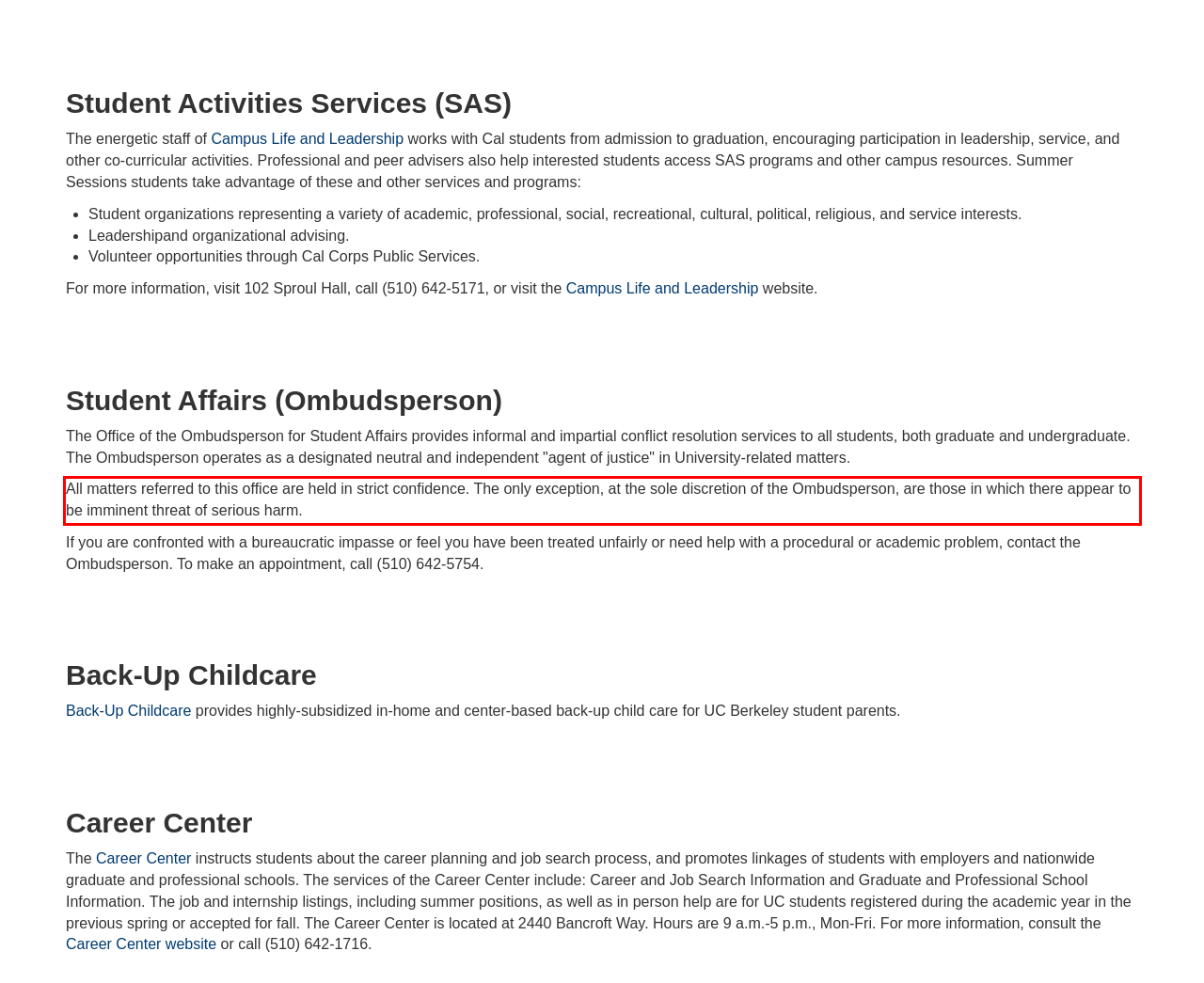Extract and provide the text found inside the red rectangle in the screenshot of the webpage.

All matters referred to this office are held in strict confidence. The only exception, at the sole discretion of the Ombudsperson, are those in which there appear to be imminent threat of serious harm.